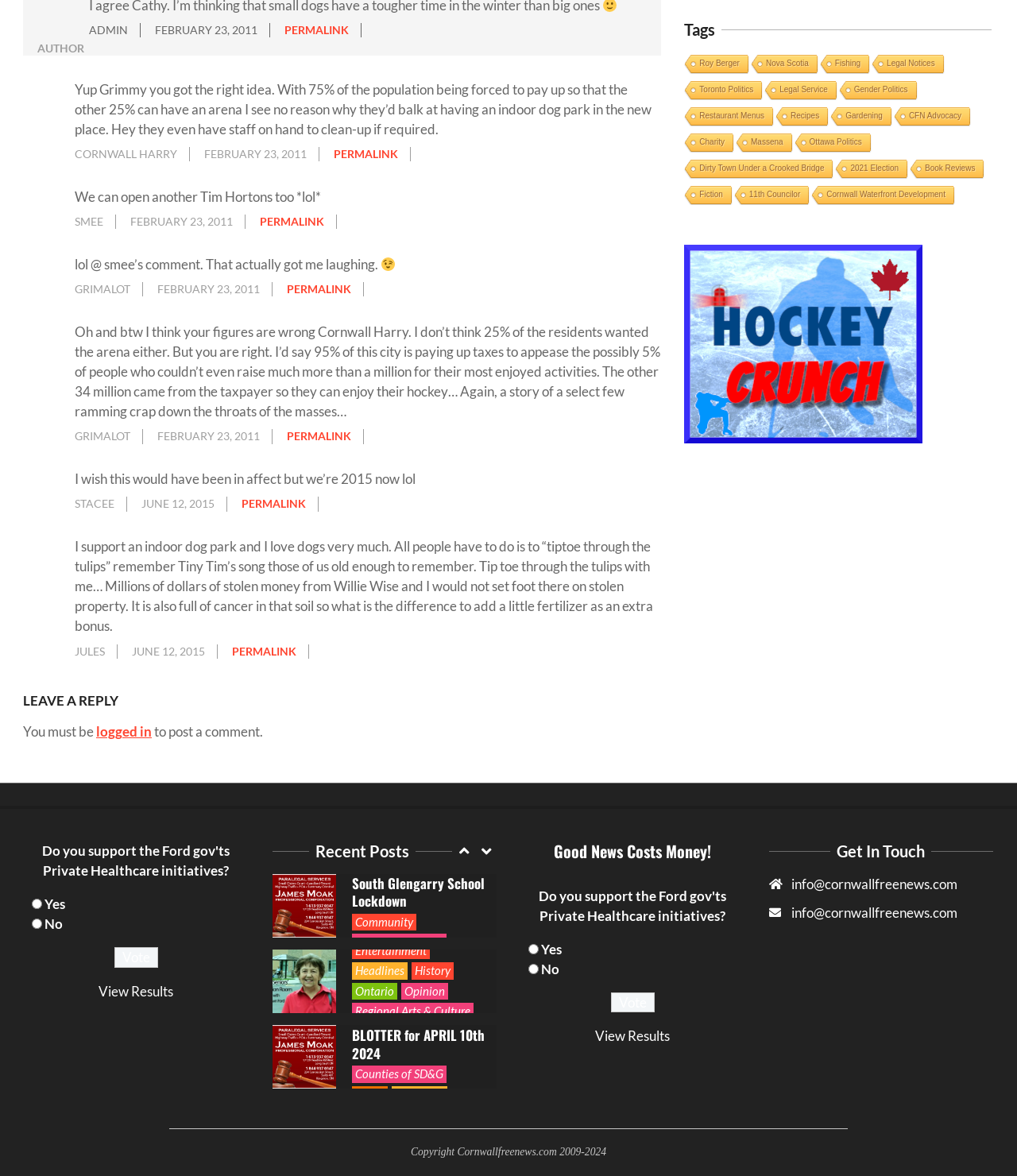How many tags are listed on the webpage?
Look at the webpage screenshot and answer the question with a detailed explanation.

I found the number of tags by counting the number of link elements that are children of the heading element with the text 'Tags'.